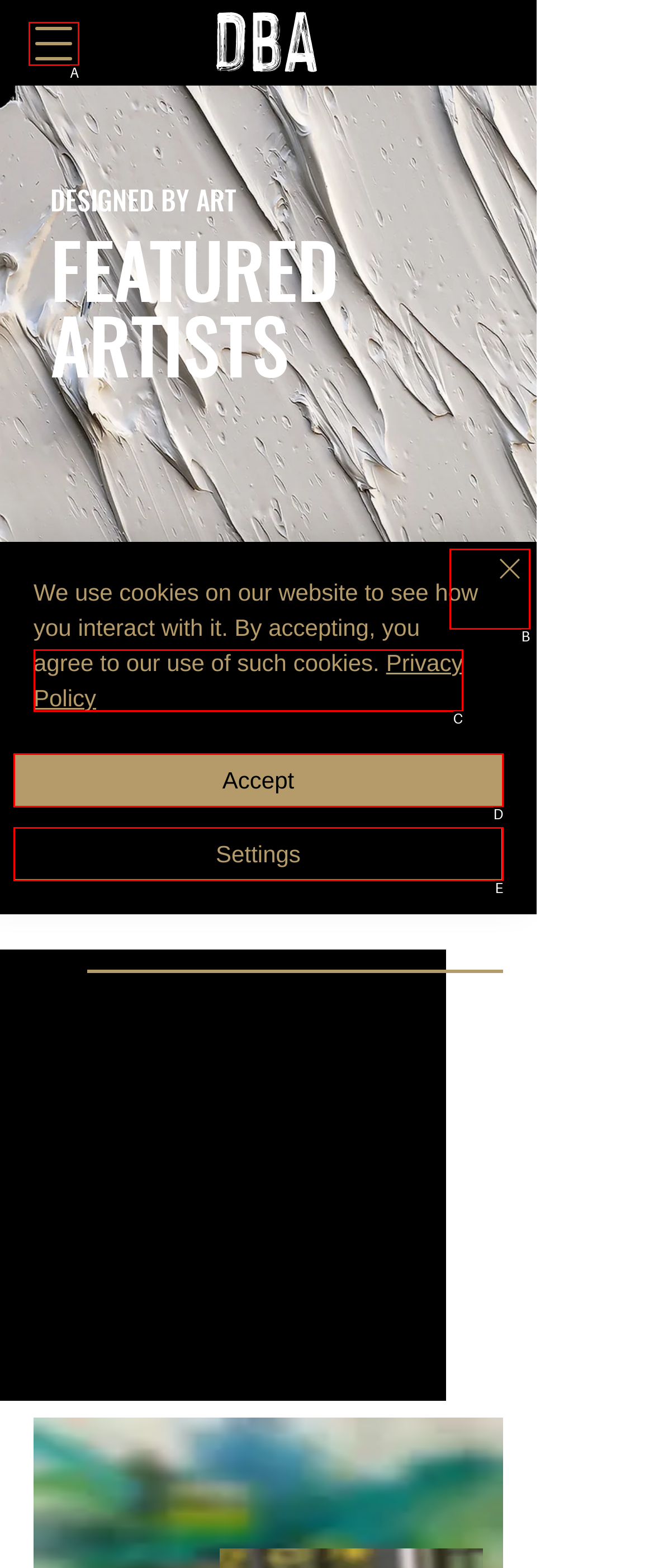Based on the given description: Accept, determine which HTML element is the best match. Respond with the letter of the chosen option.

D